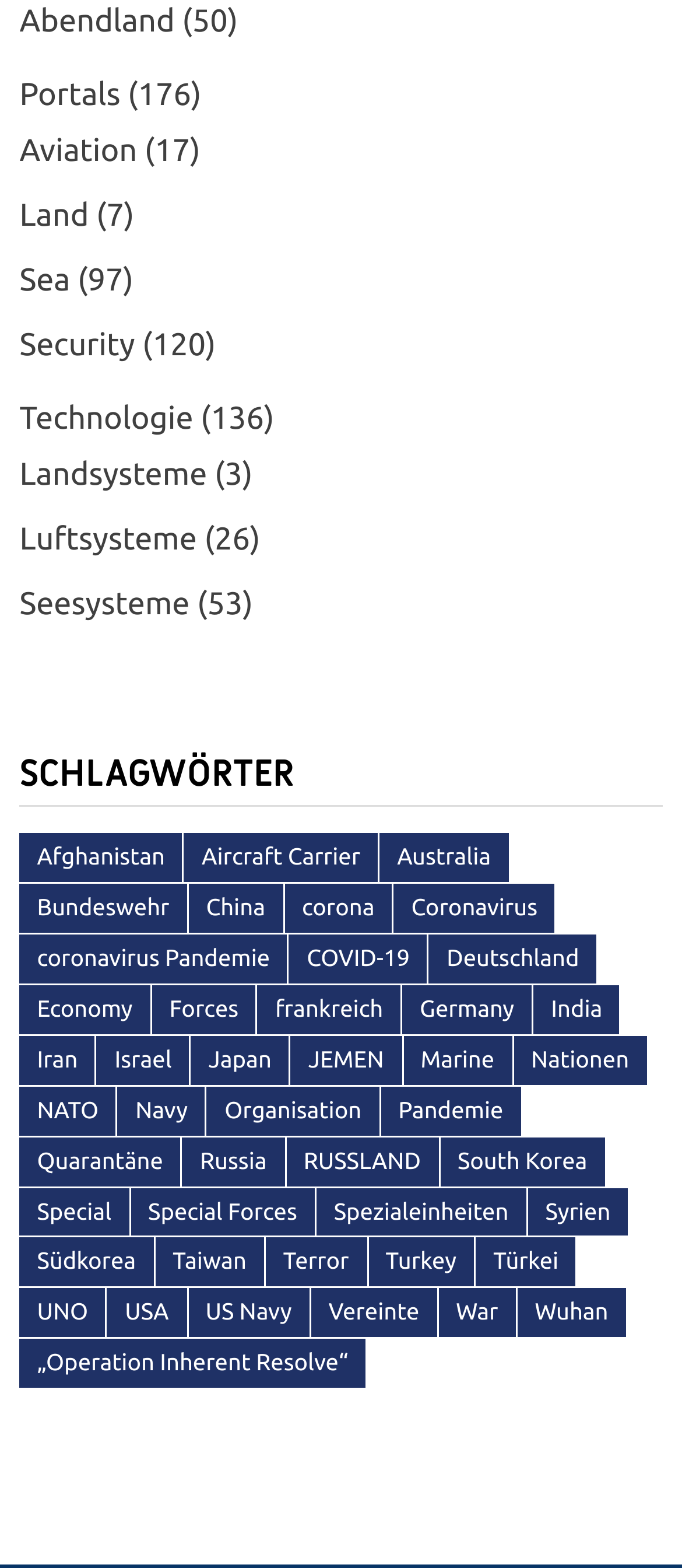Identify the bounding box coordinates of the clickable section necessary to follow the following instruction: "Click on Portals". The coordinates should be presented as four float numbers from 0 to 1, i.e., [left, top, right, bottom].

[0.029, 0.049, 0.177, 0.072]